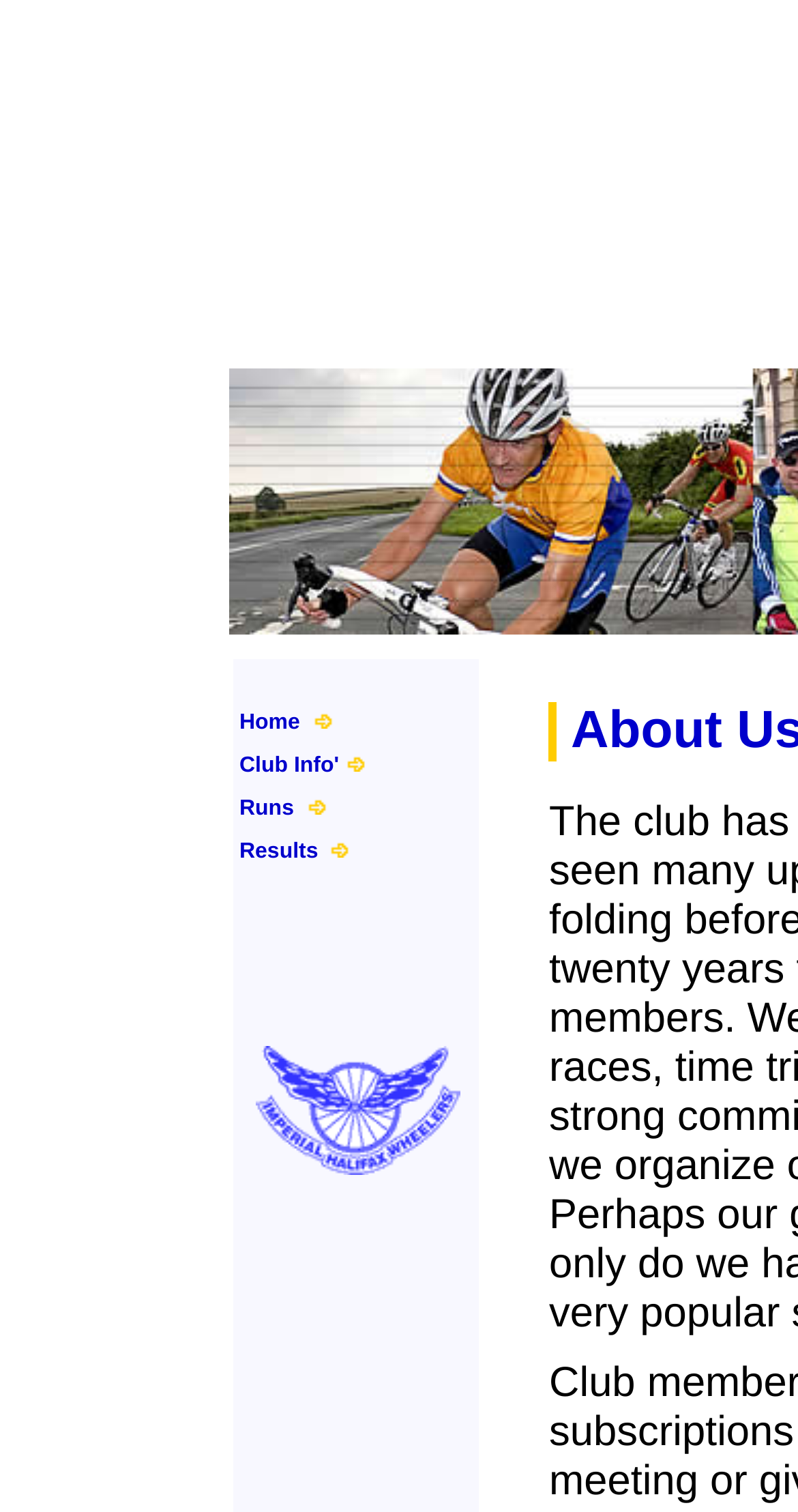Find and provide the bounding box coordinates for the UI element described with: "parent_node: Comment name="email" placeholder="Email *"".

None